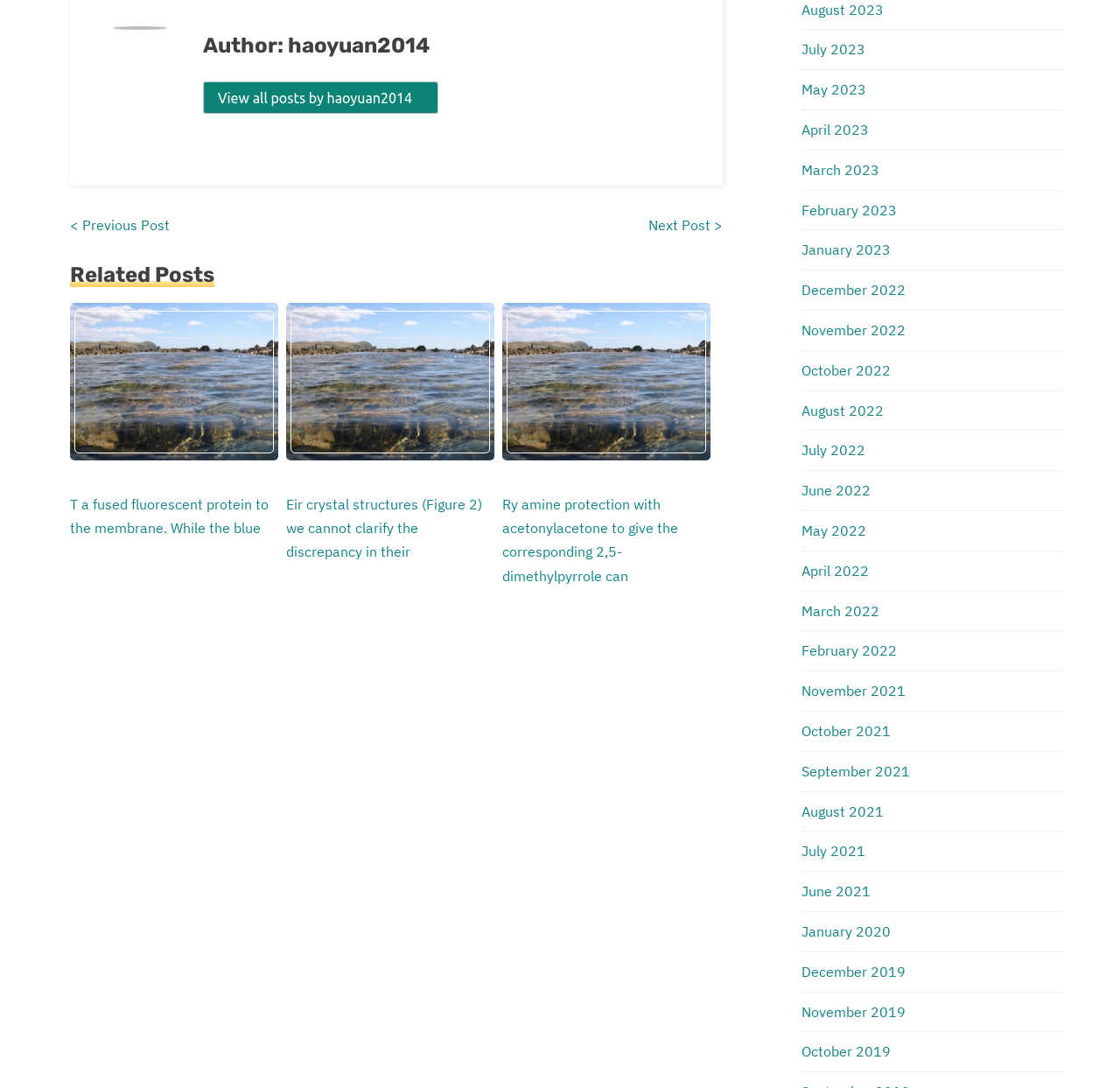Given the element description, predict the bounding box coordinates in the format (top-left x, top-left y, bottom-right x, bottom-right y). Make sure all values are between 0 and 1. Here is the element description: October 2022

[0.716, 0.332, 0.795, 0.348]